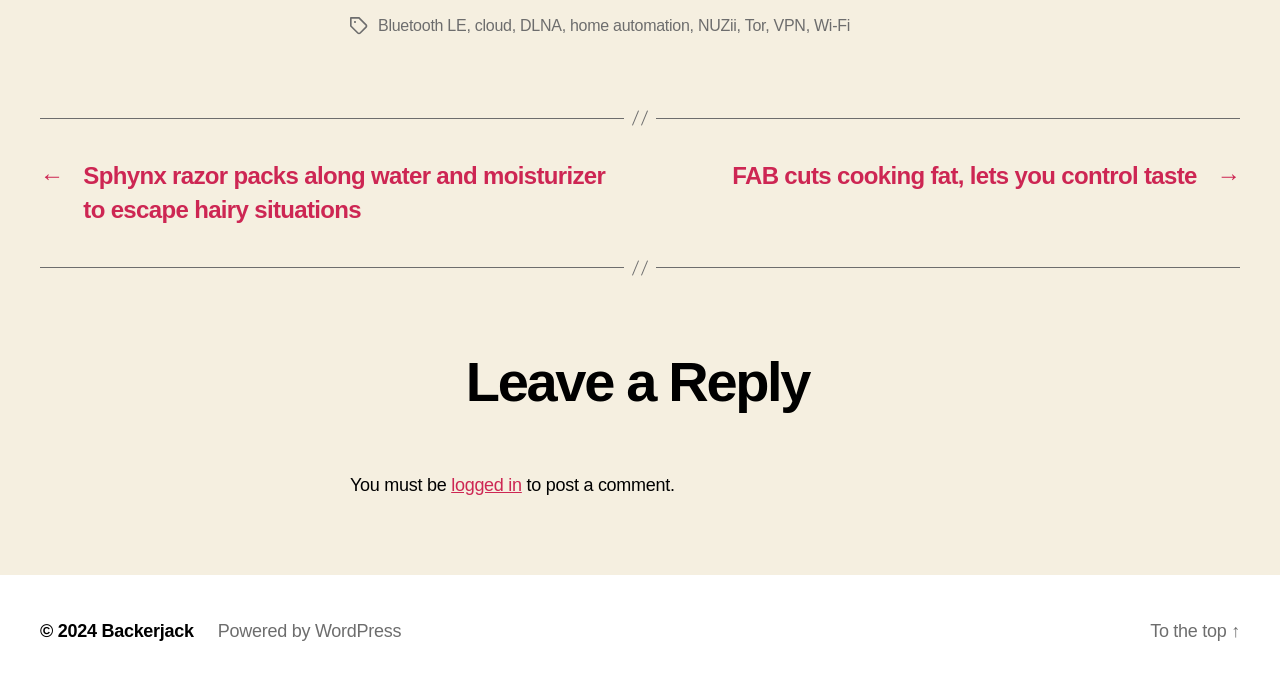Using the provided element description: "ikaria lean belly juice", identify the bounding box coordinates. The coordinates should be four floats between 0 and 1 in the order [left, top, right, bottom].

None